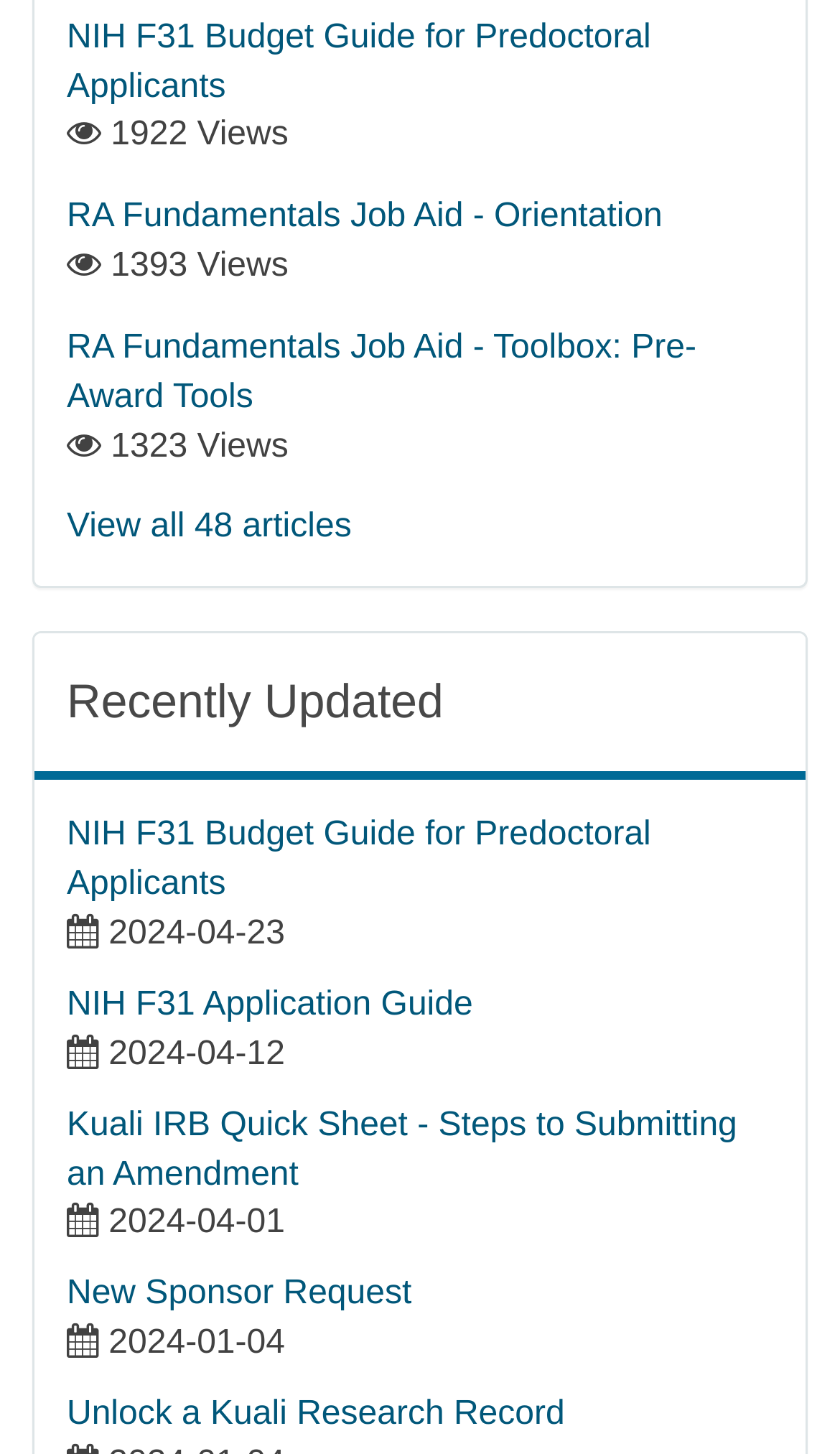Provide a brief response to the question below using one word or phrase:
What is the title of the first link?

NIH F31 Budget Guide for Predoctoral Applicants